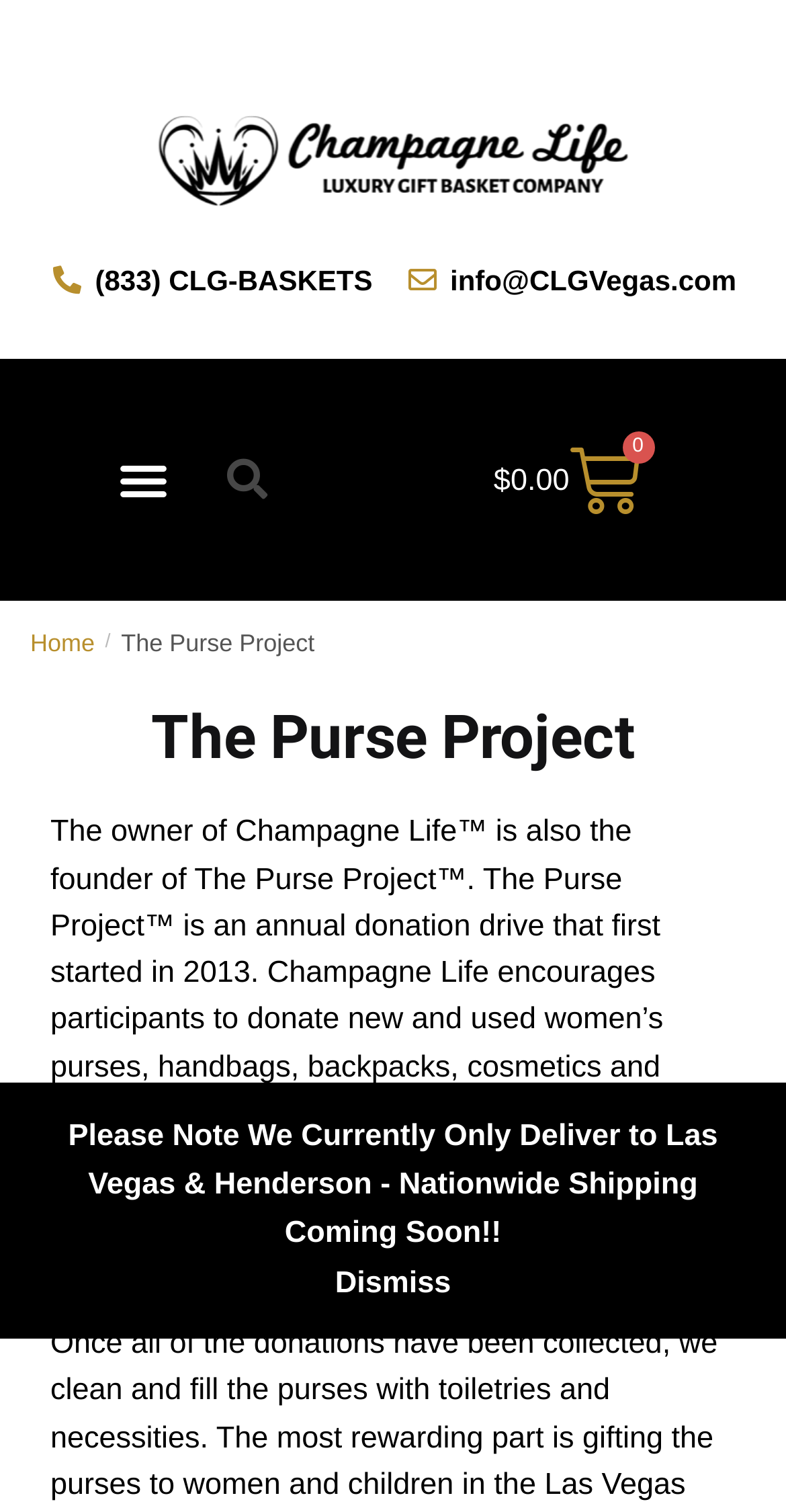What is the purpose of the donation drive?
Using the image as a reference, give an elaborate response to the question.

The webpage mentions that the donation drive, The Purse Project, collects new and used women's purses, handbags, backpacks, cosmetics, and toiletries, as well as new and used backpacks, school supplies, and crafts for children.